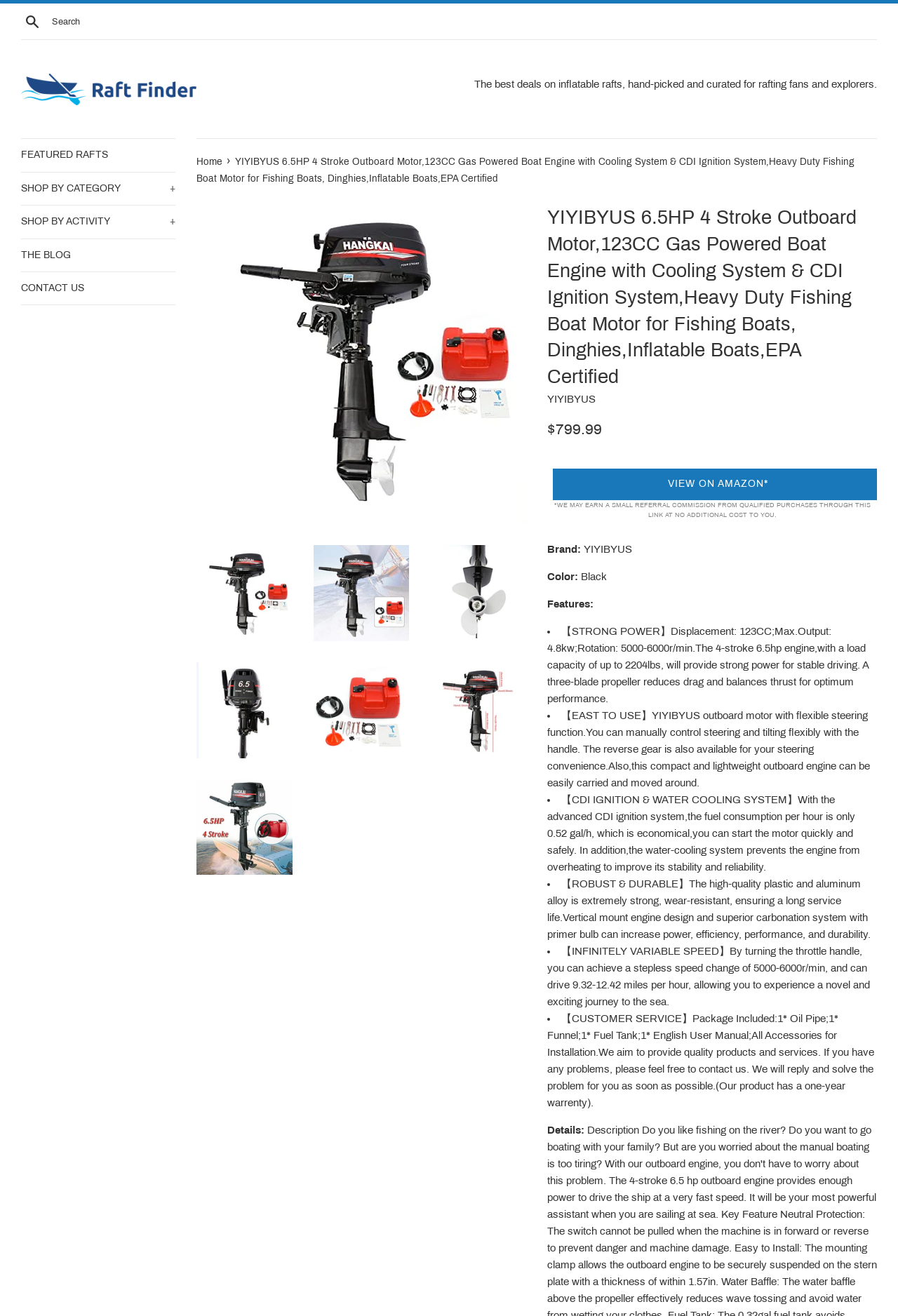Please find and generate the text of the main heading on the webpage.

YIYIBYUS 6.5HP 4 Stroke Outboard Motor,123CC Gas Powered Boat Engine with Cooling System & CDI Ignition System,Heavy Duty Fishing Boat Motor for Fishing Boats, Dinghies,Inflatable Boats,EPA Certified